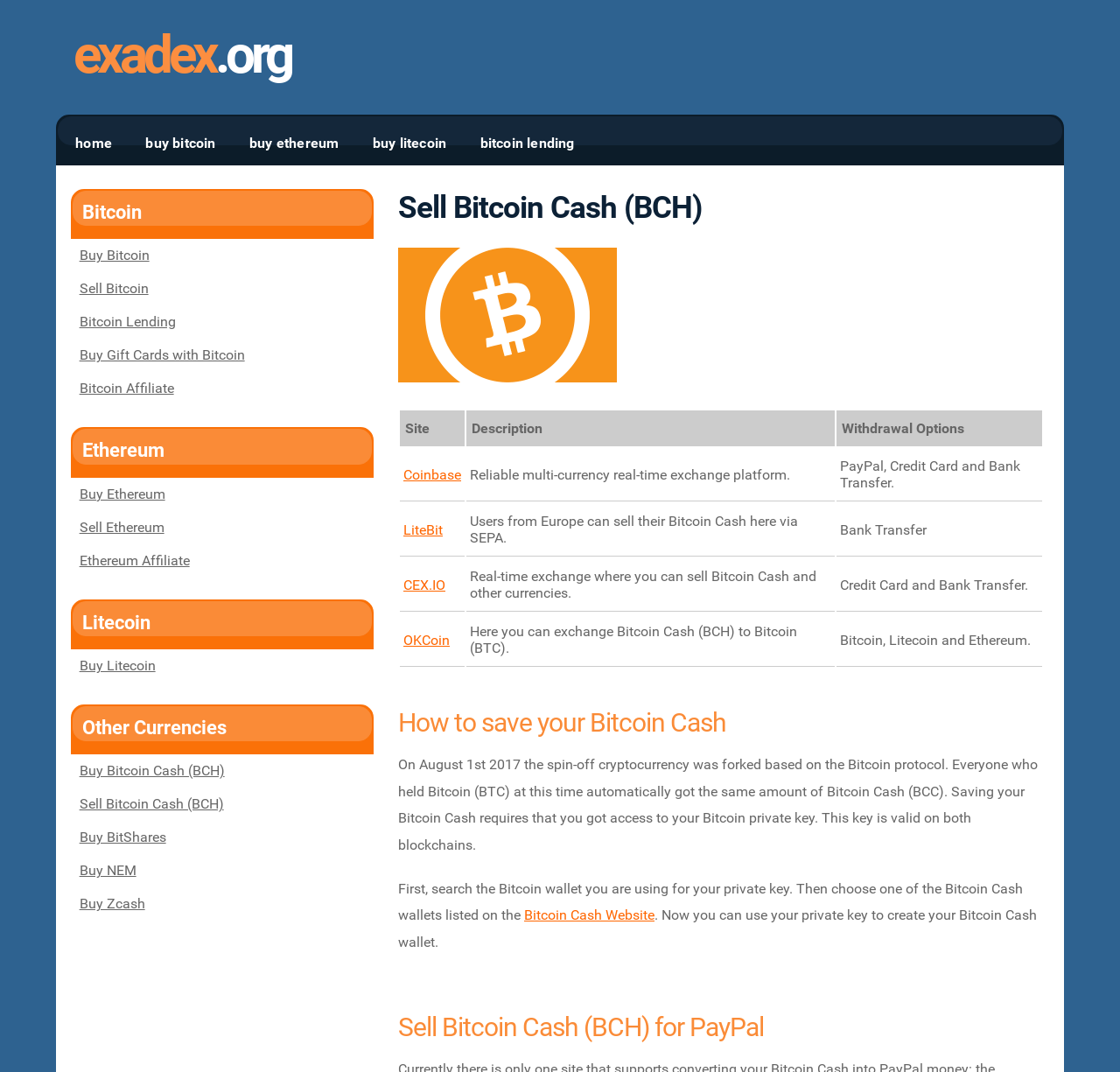What is the fork date of Bitcoin Cash?
Refer to the screenshot and respond with a concise word or phrase.

August 1st, 2017